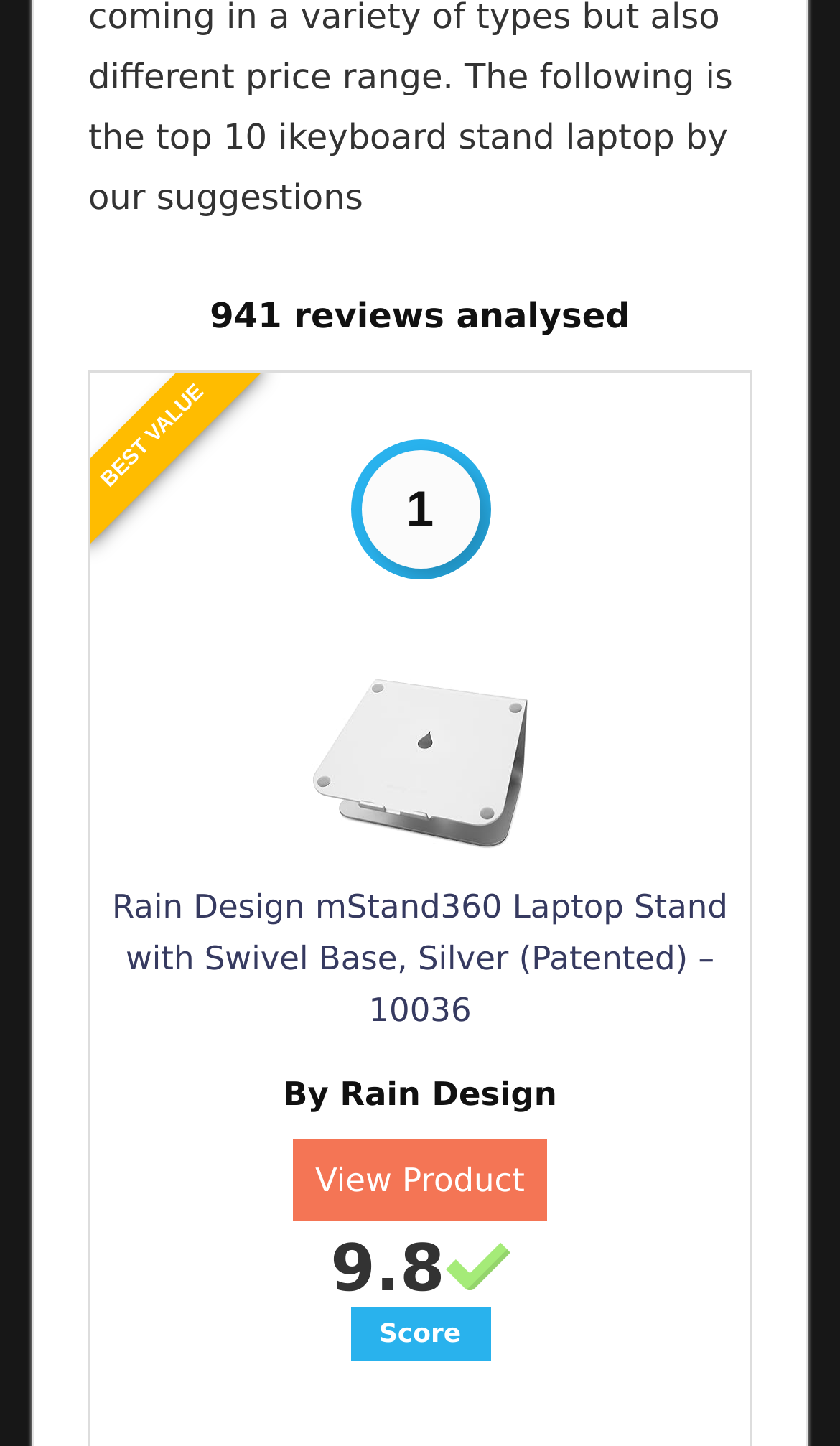What is the product name? Refer to the image and provide a one-word or short phrase answer.

Rain Design mStand360 Laptop Stand